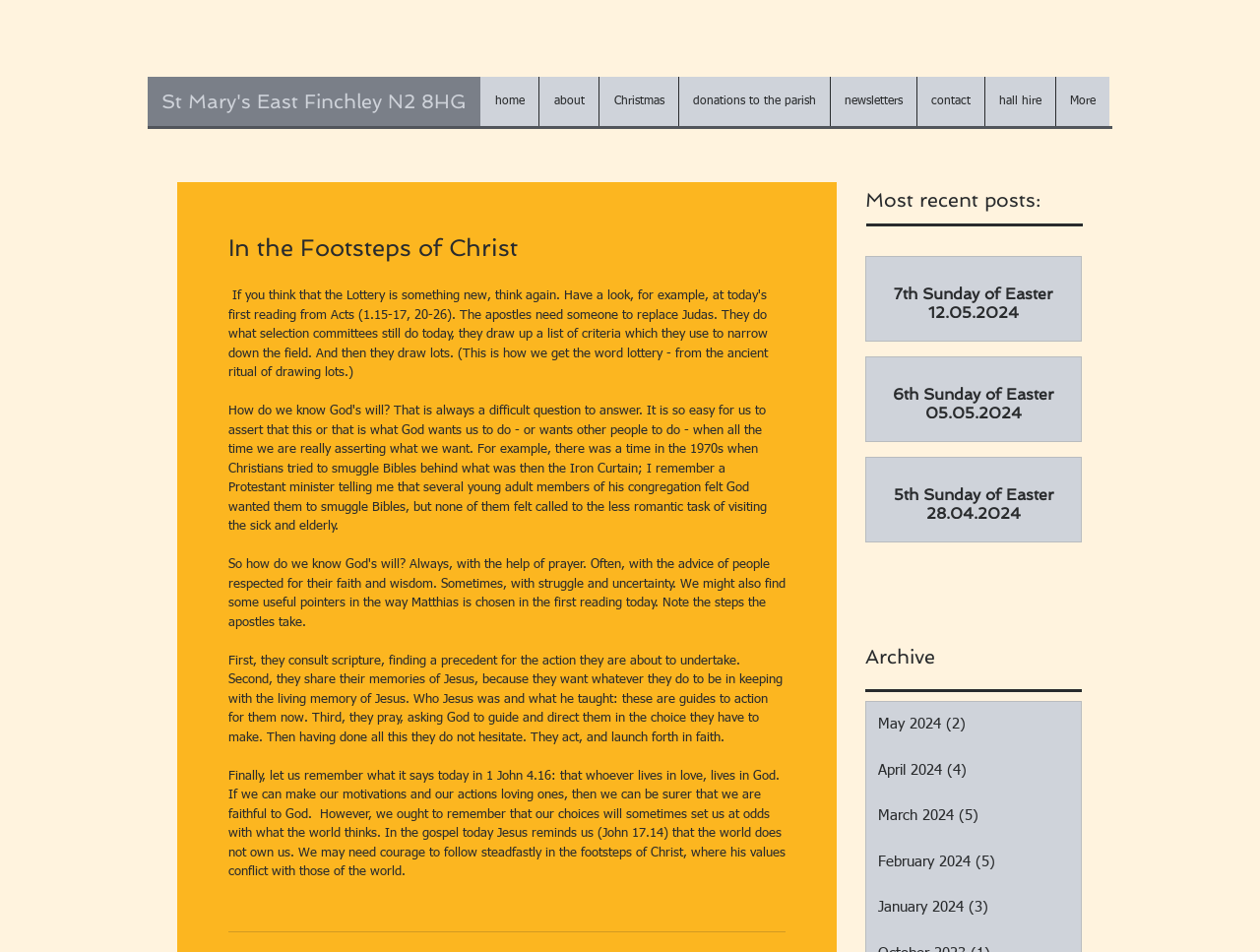What is the title of the most recent post?
Based on the visual content, answer with a single word or a brief phrase.

7th Sunday of Easter 12.05.2024